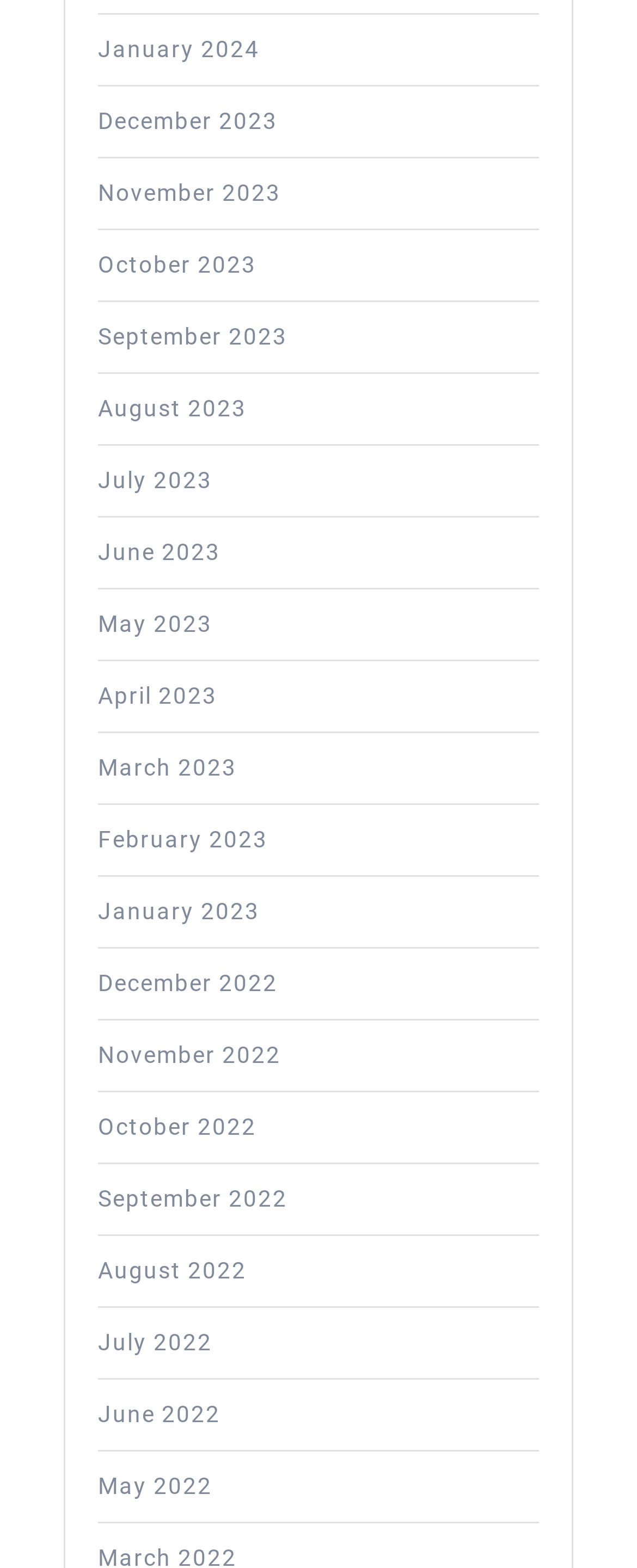What is the pattern of the months listed?
Give a one-word or short-phrase answer derived from the screenshot.

Monthly